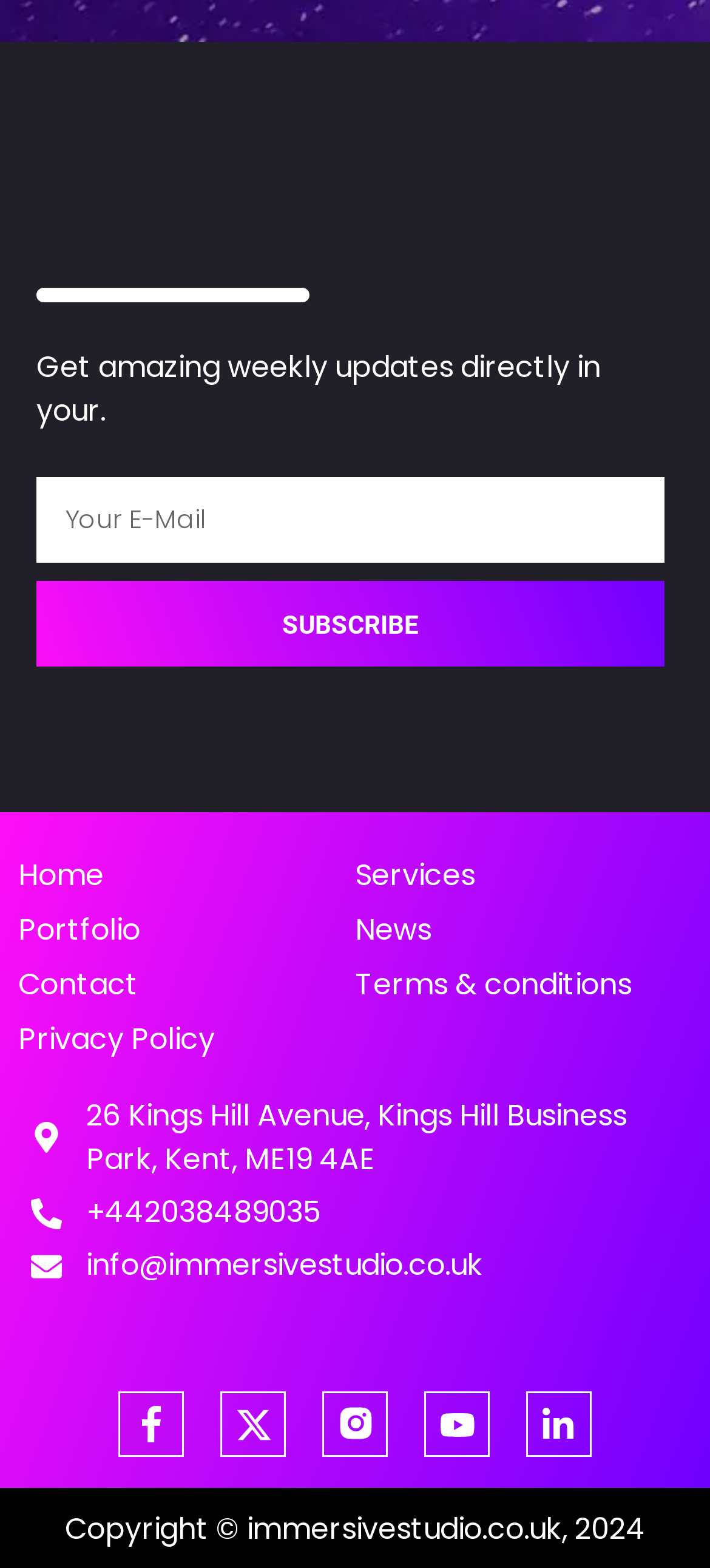Determine the bounding box coordinates of the clickable area required to perform the following instruction: "Visit the home page". The coordinates should be represented as four float numbers between 0 and 1: [left, top, right, bottom].

[0.026, 0.541, 0.5, 0.576]